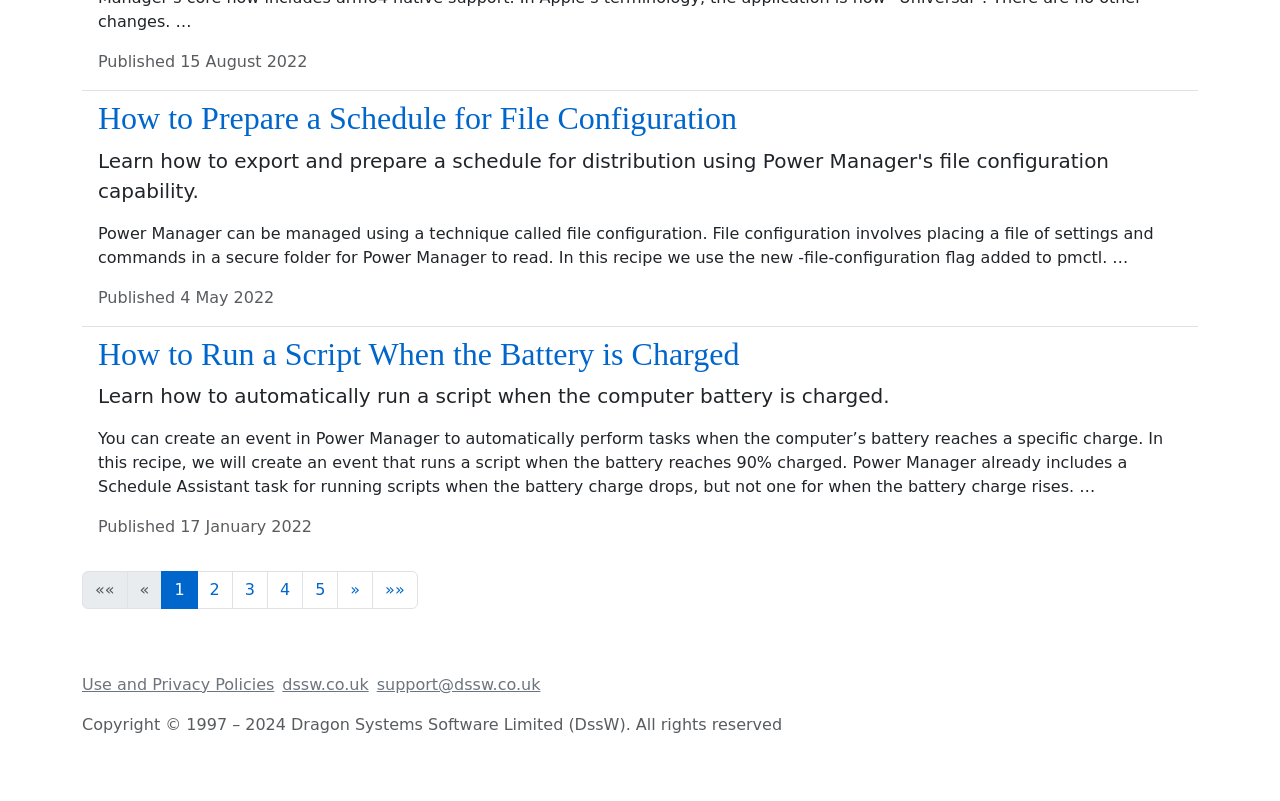Locate the bounding box for the described UI element: "Use and Privacy Policies". Ensure the coordinates are four float numbers between 0 and 1, formatted as [left, top, right, bottom].

[0.064, 0.843, 0.214, 0.866]